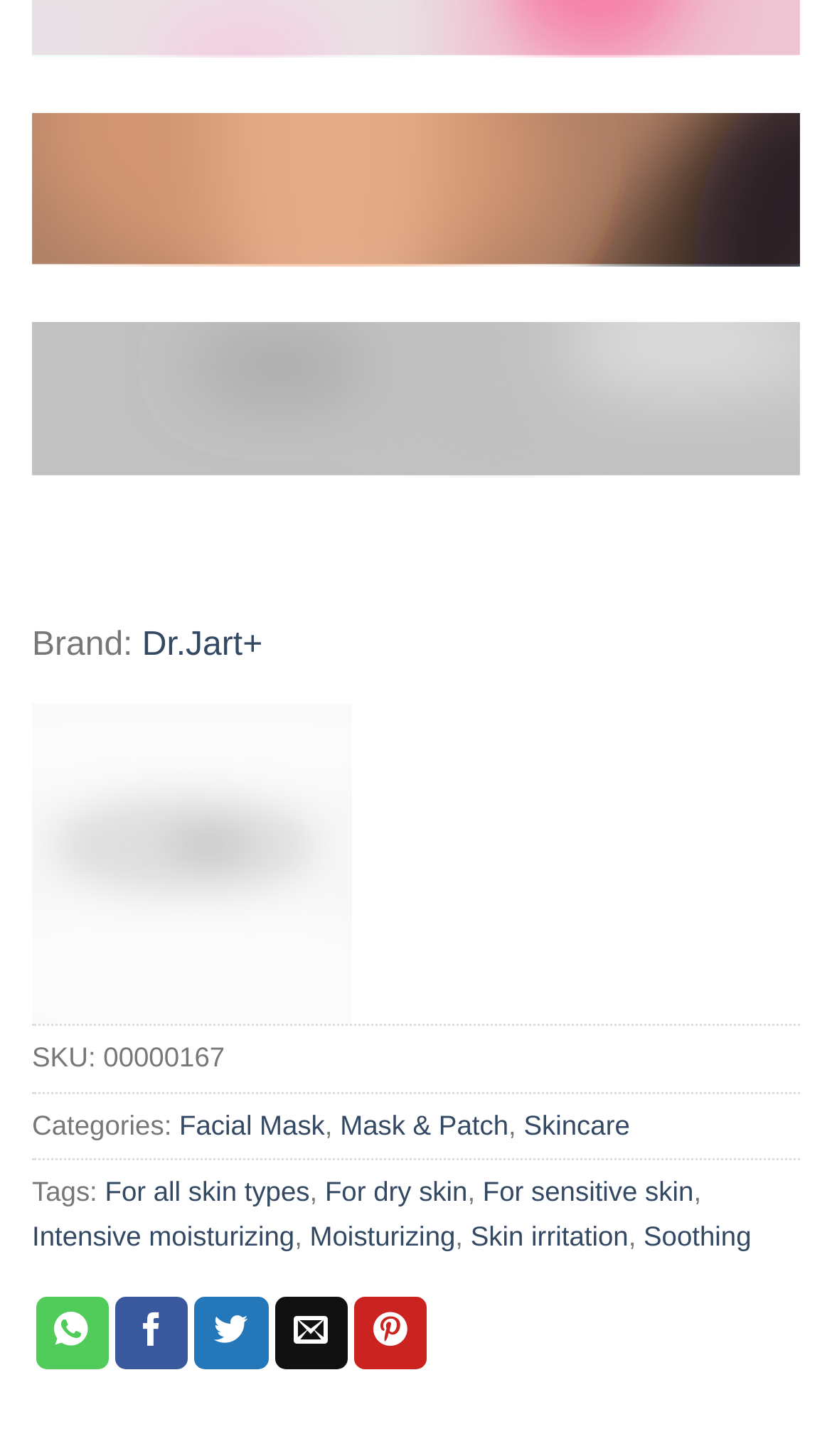What are the tags associated with the product?
Answer the question with a single word or phrase derived from the image.

For all skin types, For dry skin, For sensitive skin, Intensive moisturizing, Moisturizing, Skin irritation, Soothing